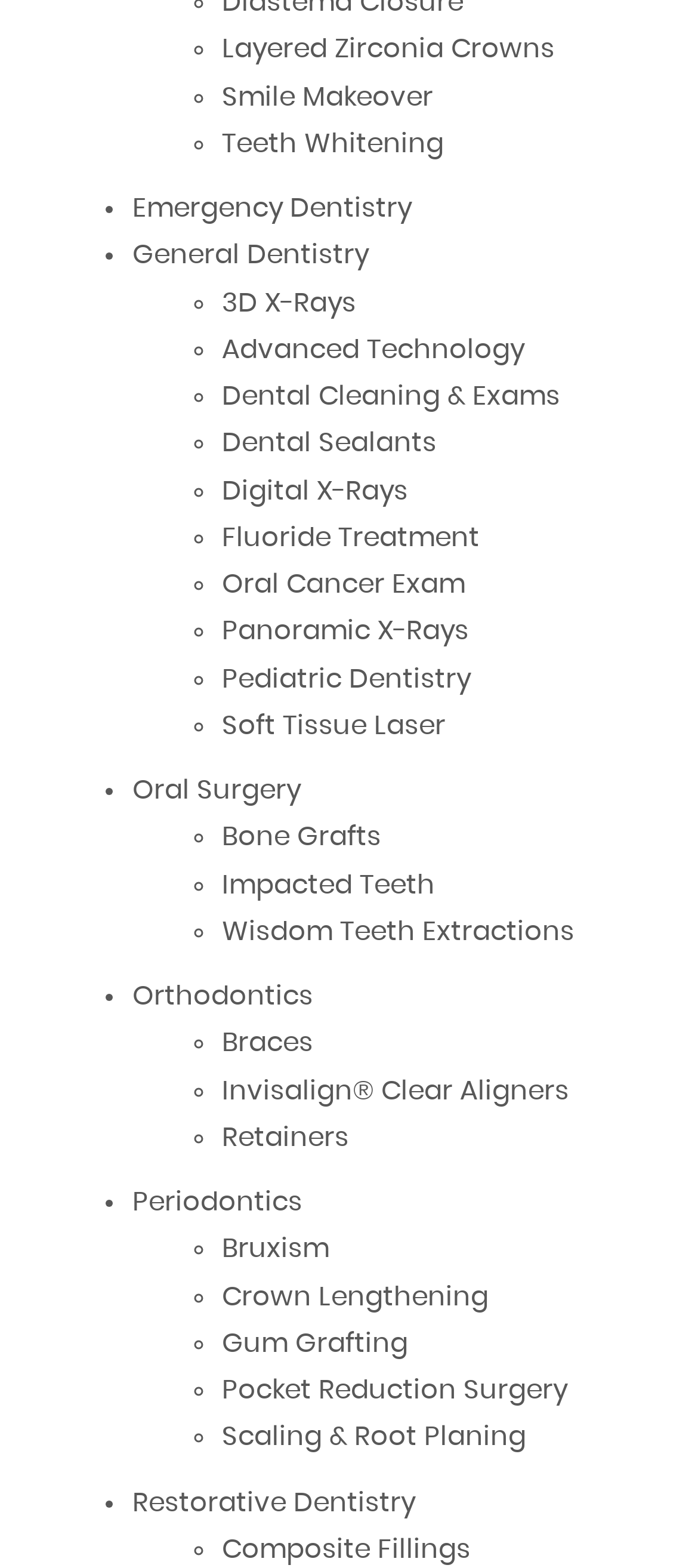Find the bounding box coordinates for the area you need to click to carry out the instruction: "Learn about 3D X-Rays". The coordinates should be four float numbers between 0 and 1, indicated as [left, top, right, bottom].

[0.318, 0.184, 0.51, 0.202]